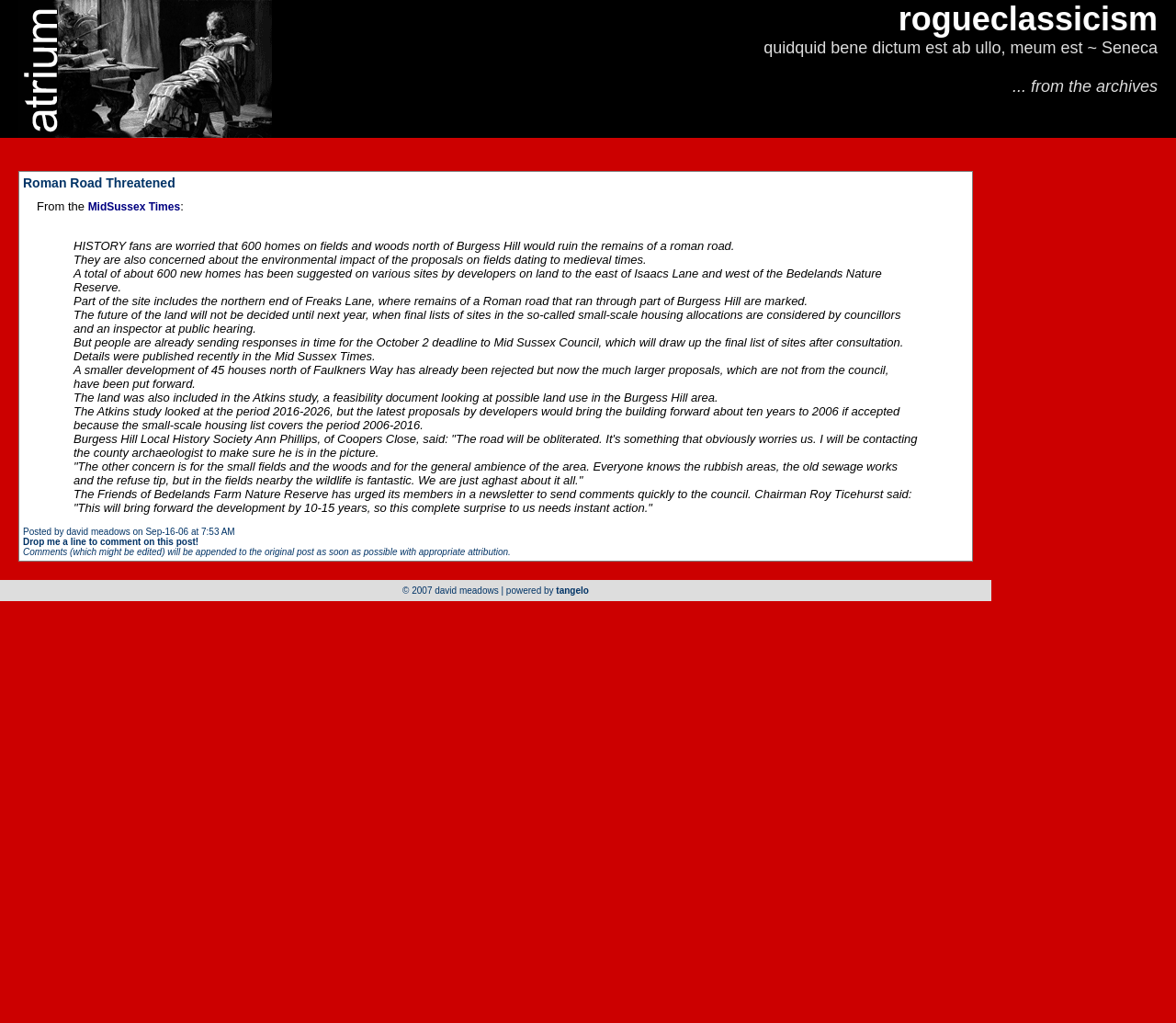What is the title of the article?
Please respond to the question with as much detail as possible.

The title of the article can be found at the top of the webpage, where it says 'Roman Road Threatened' in a link format, which is also mentioned in the meta description.